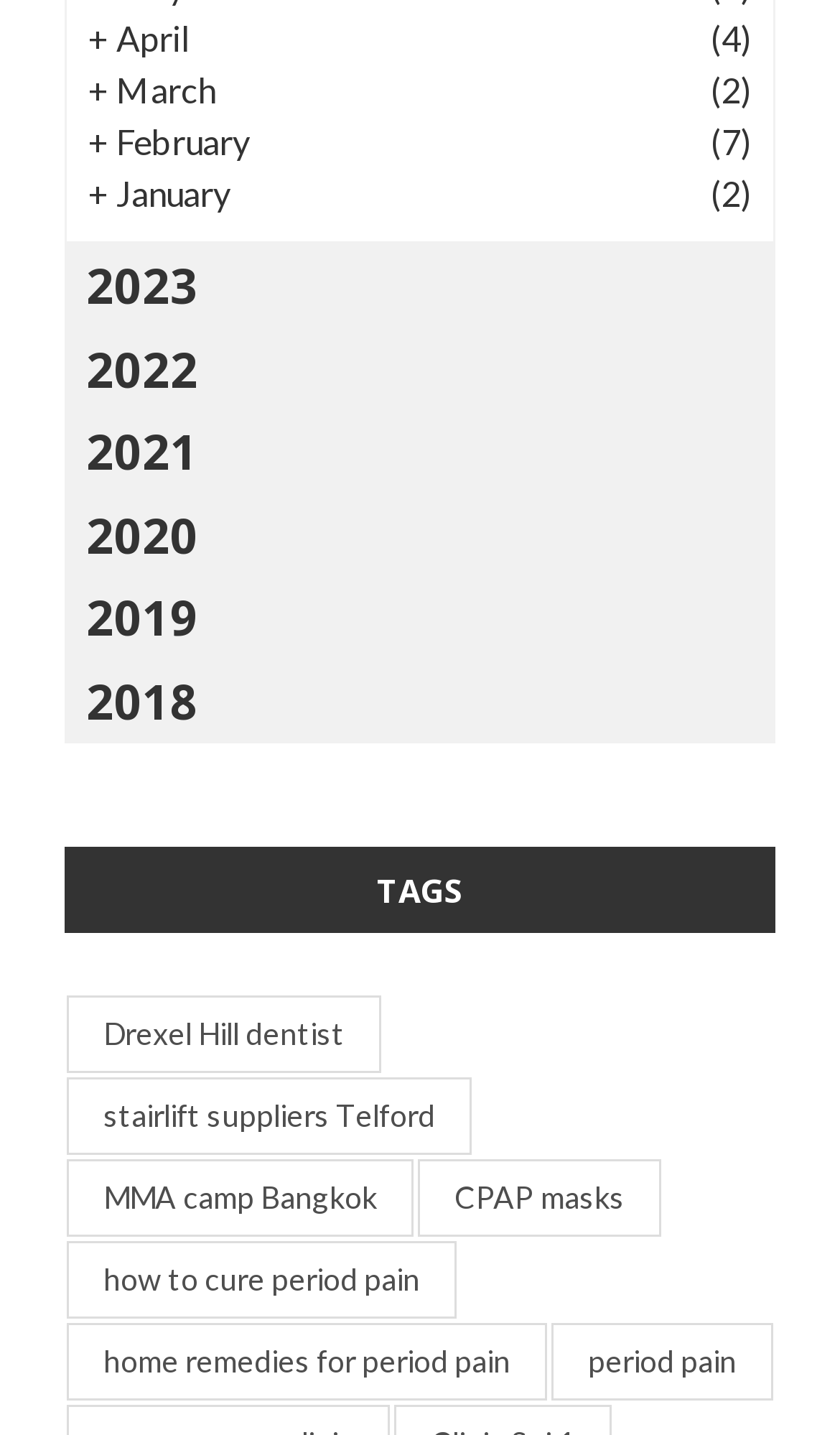What is the most recent year listed?
Using the image, answer in one word or phrase.

2023